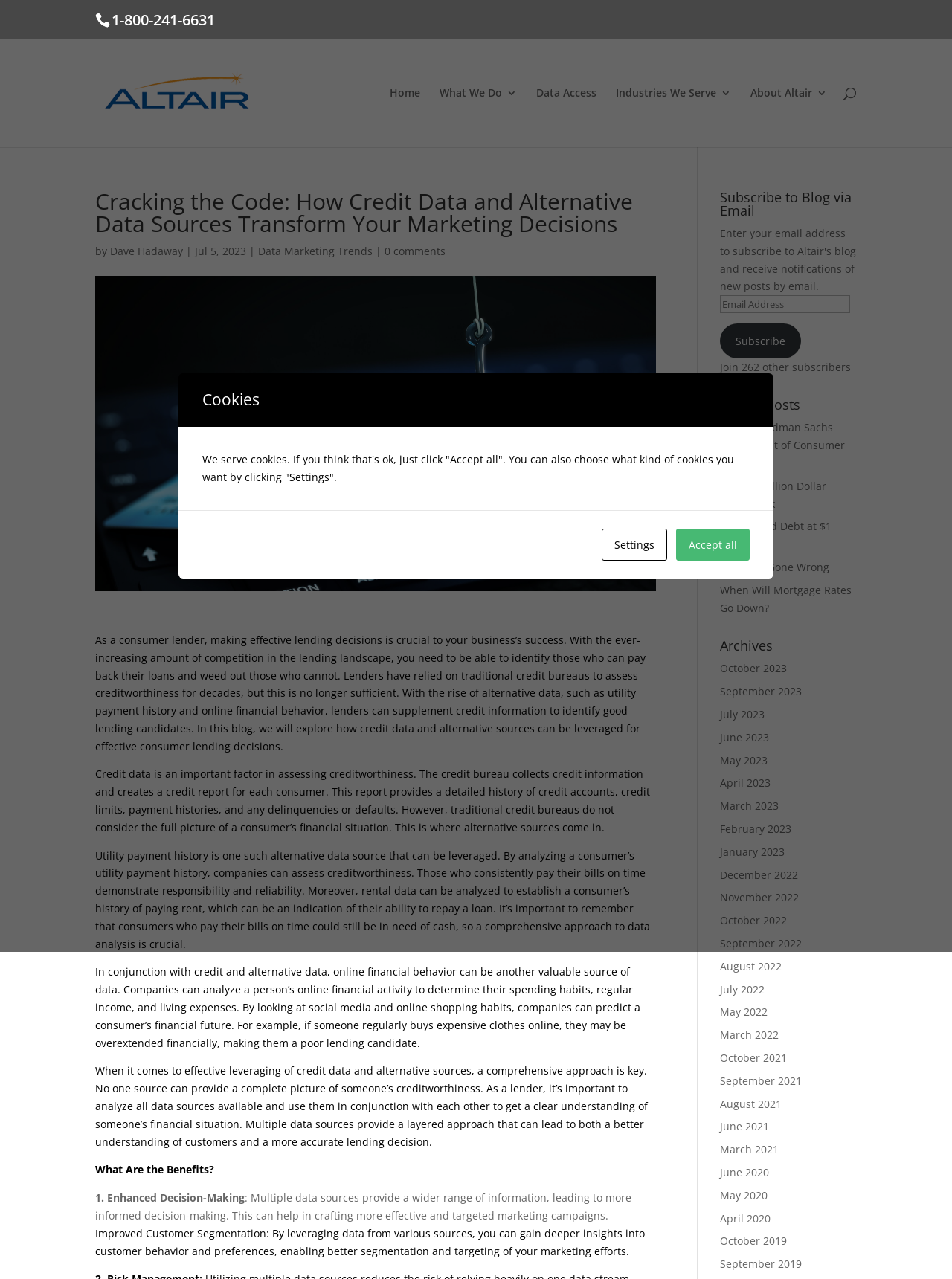Utilize the details in the image to thoroughly answer the following question: What is the topic of the blog post?

The topic of the blog post can be determined by reading the heading 'Cracking the Code: How Credit Data and Alternative Data Sources Transform Your Marketing Decisions' and the subsequent paragraphs that discuss the importance of credit data and alternative data sources in making effective lending decisions.